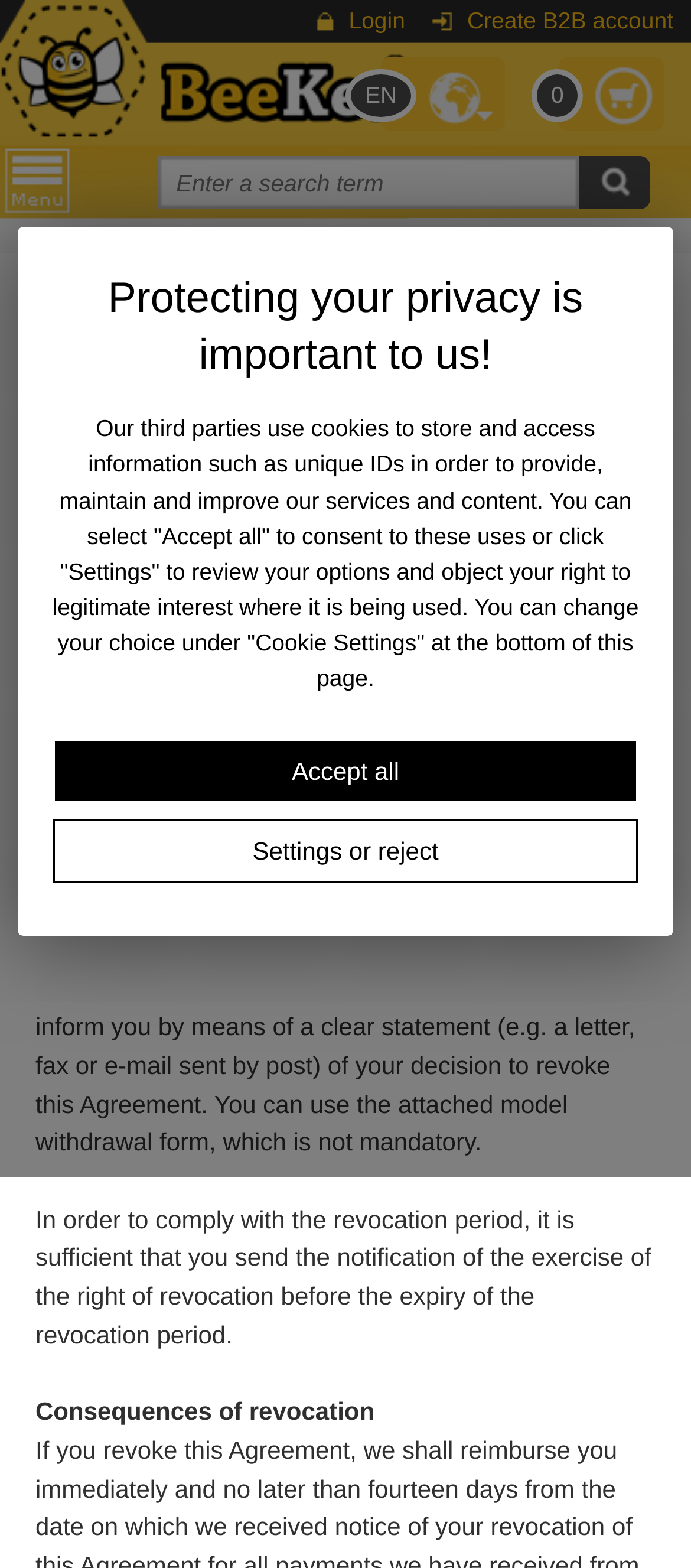What is the text of the webpage's headline?

Terms of Revocation